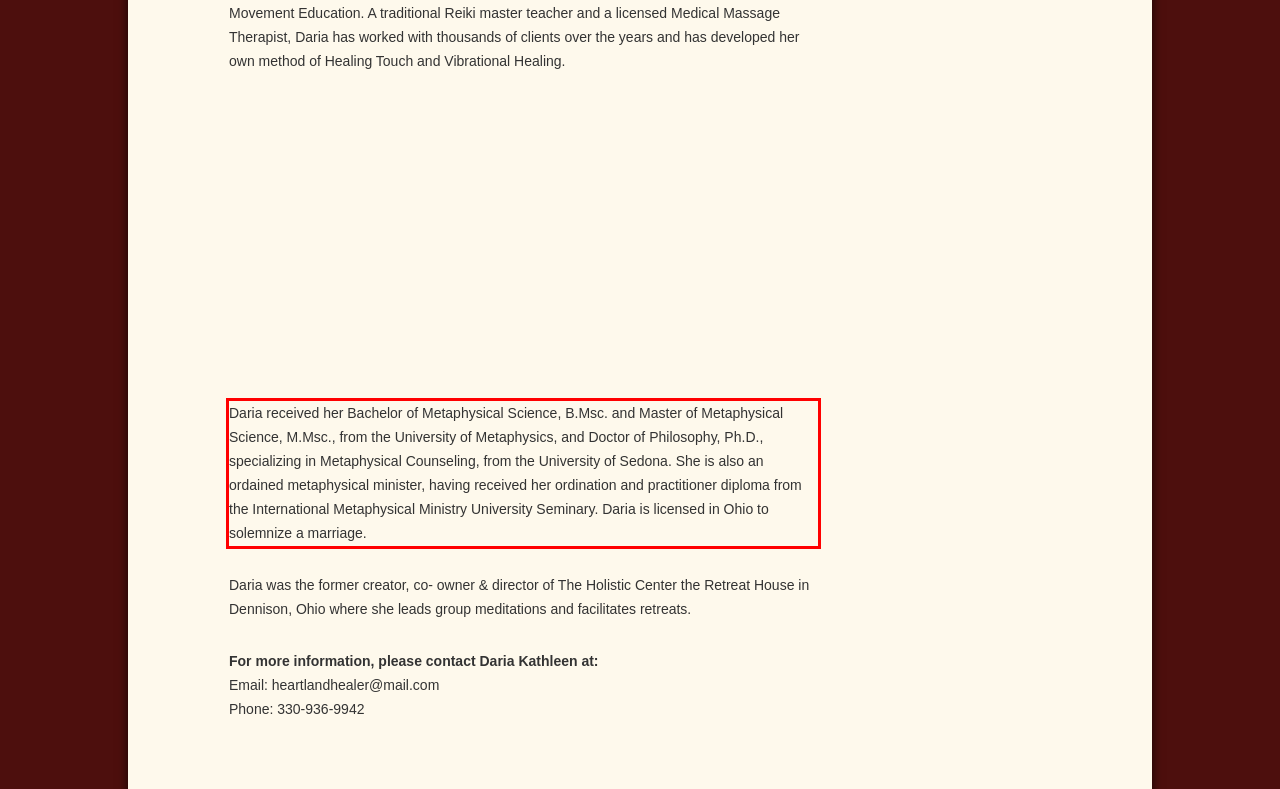There is a screenshot of a webpage with a red bounding box around a UI element. Please use OCR to extract the text within the red bounding box.

Daria received her Bachelor of Metaphysical Science, B.Msc. and Master of Metaphysical Science, M.Msc., from the University of Metaphysics, and Doctor of Philosophy, Ph.D., specializing in Metaphysical Counseling, from the University of Sedona. She is also an ordained metaphysical minister, having received her ordination and practitioner diploma from the International Metaphysical Ministry University Seminary. Daria is licensed in Ohio to solemnize a marriage.